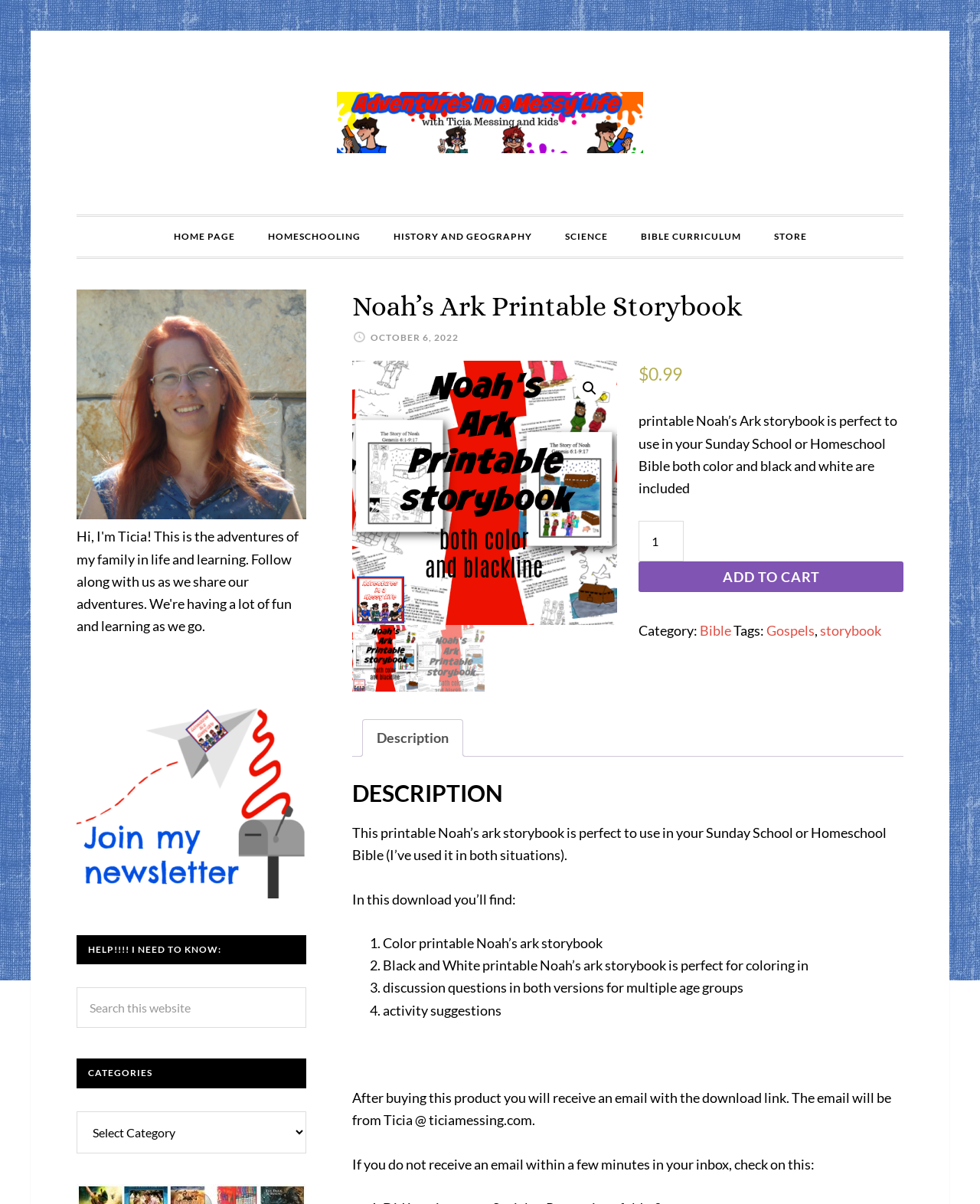Please provide the bounding box coordinates in the format (top-left x, top-left y, bottom-right x, bottom-right y). Remember, all values are floating point numbers between 0 and 1. What is the bounding box coordinate of the region described as: History and geography

[0.386, 0.18, 0.558, 0.213]